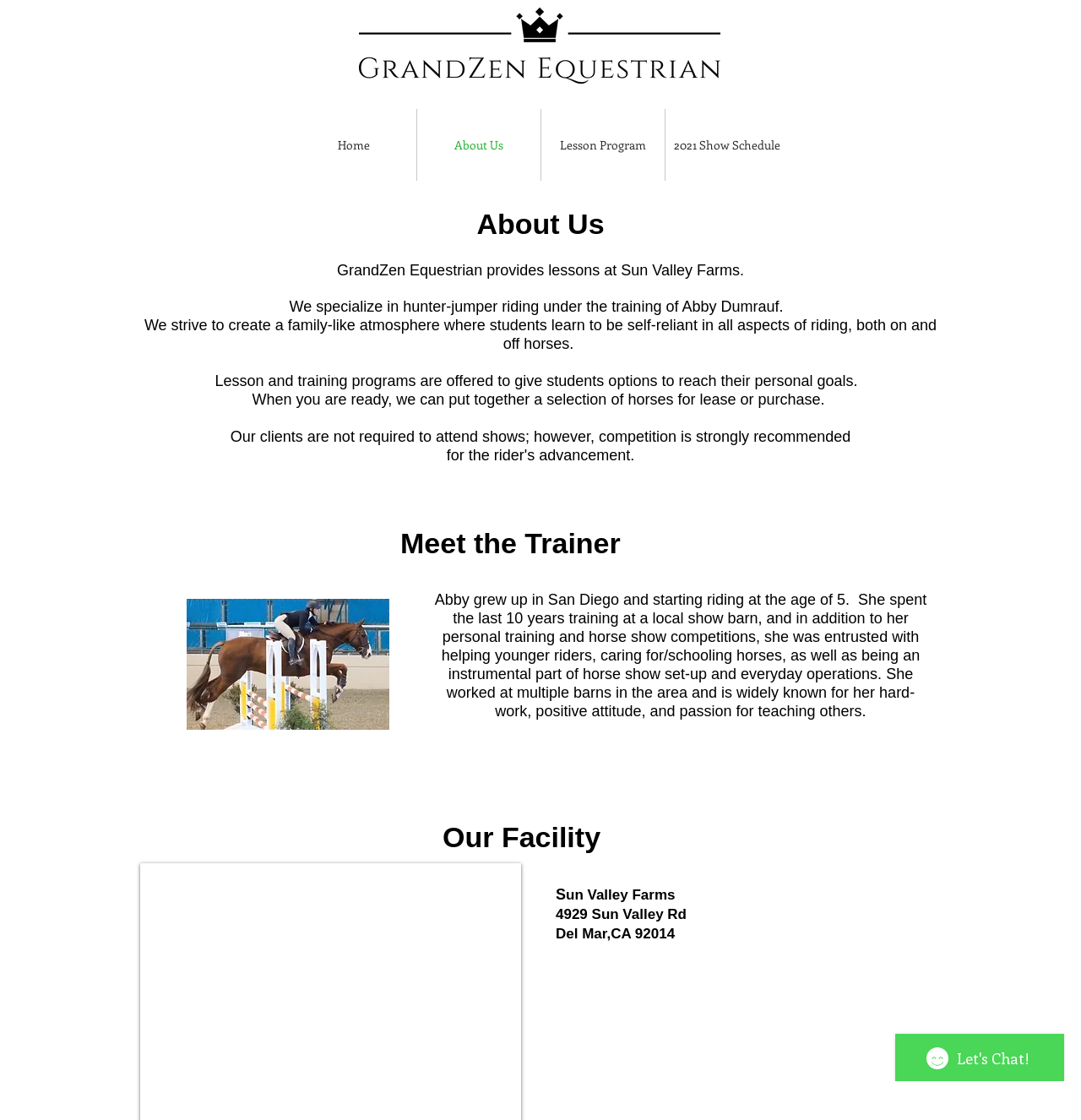Given the webpage screenshot and the description, determine the bounding box coordinates (top-left x, top-left y, bottom-right x, bottom-right y) that define the location of the UI element matching this description: Home

[0.27, 0.097, 0.385, 0.161]